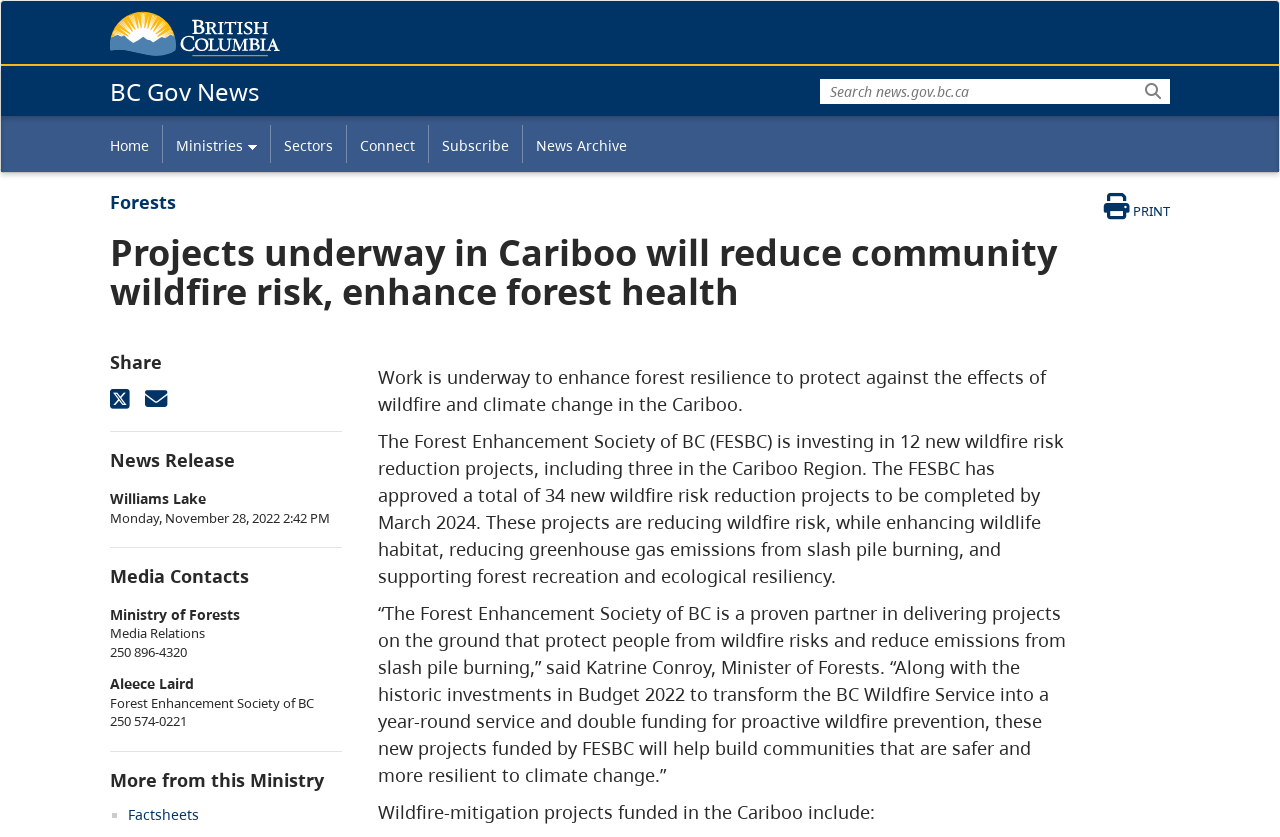Please identify the bounding box coordinates of the clickable area that will allow you to execute the instruction: "Go to Home page".

[0.086, 0.149, 0.127, 0.195]